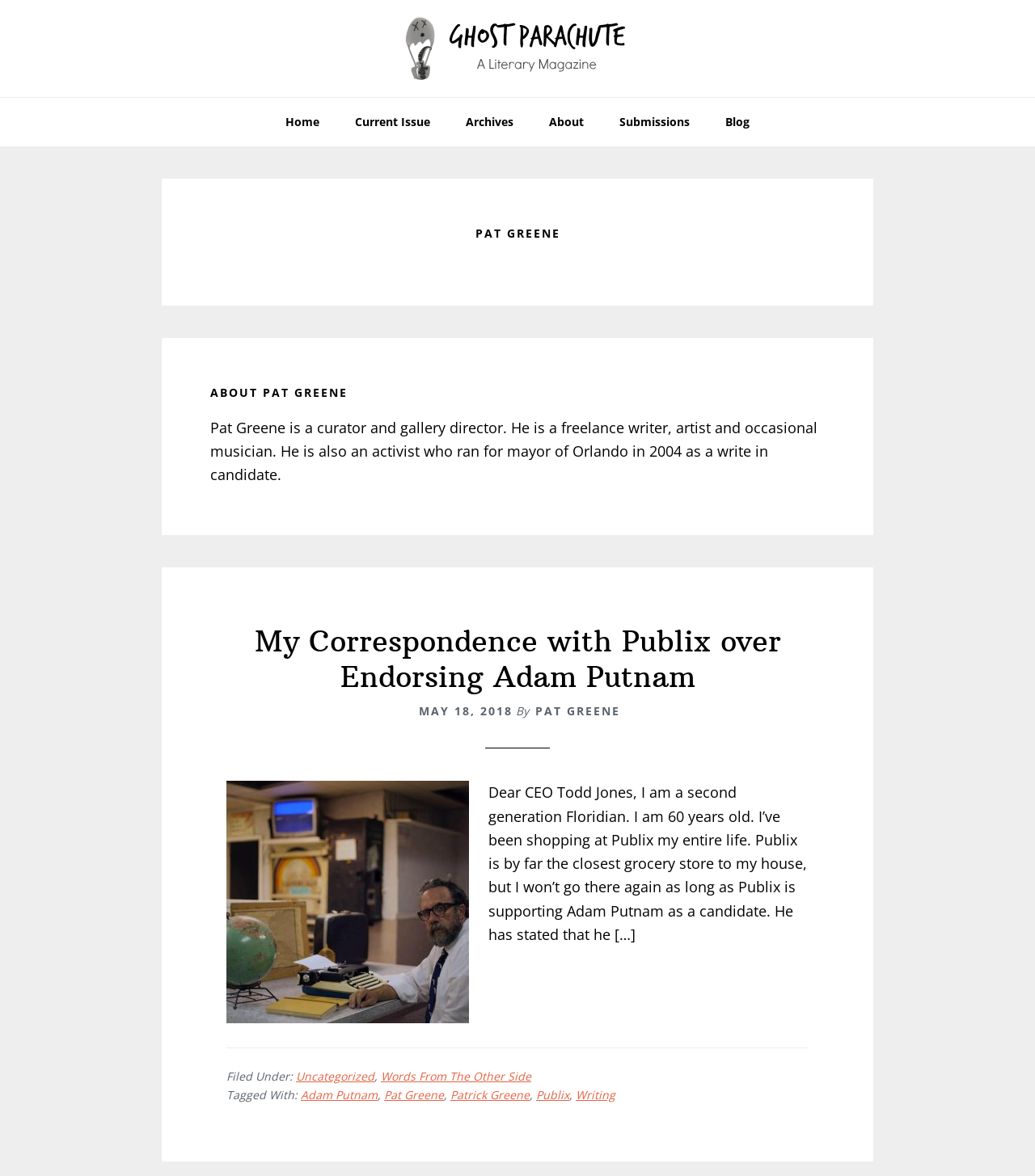Provide the bounding box coordinates of the HTML element this sentence describes: "Patrick Greene".

[0.435, 0.925, 0.512, 0.938]